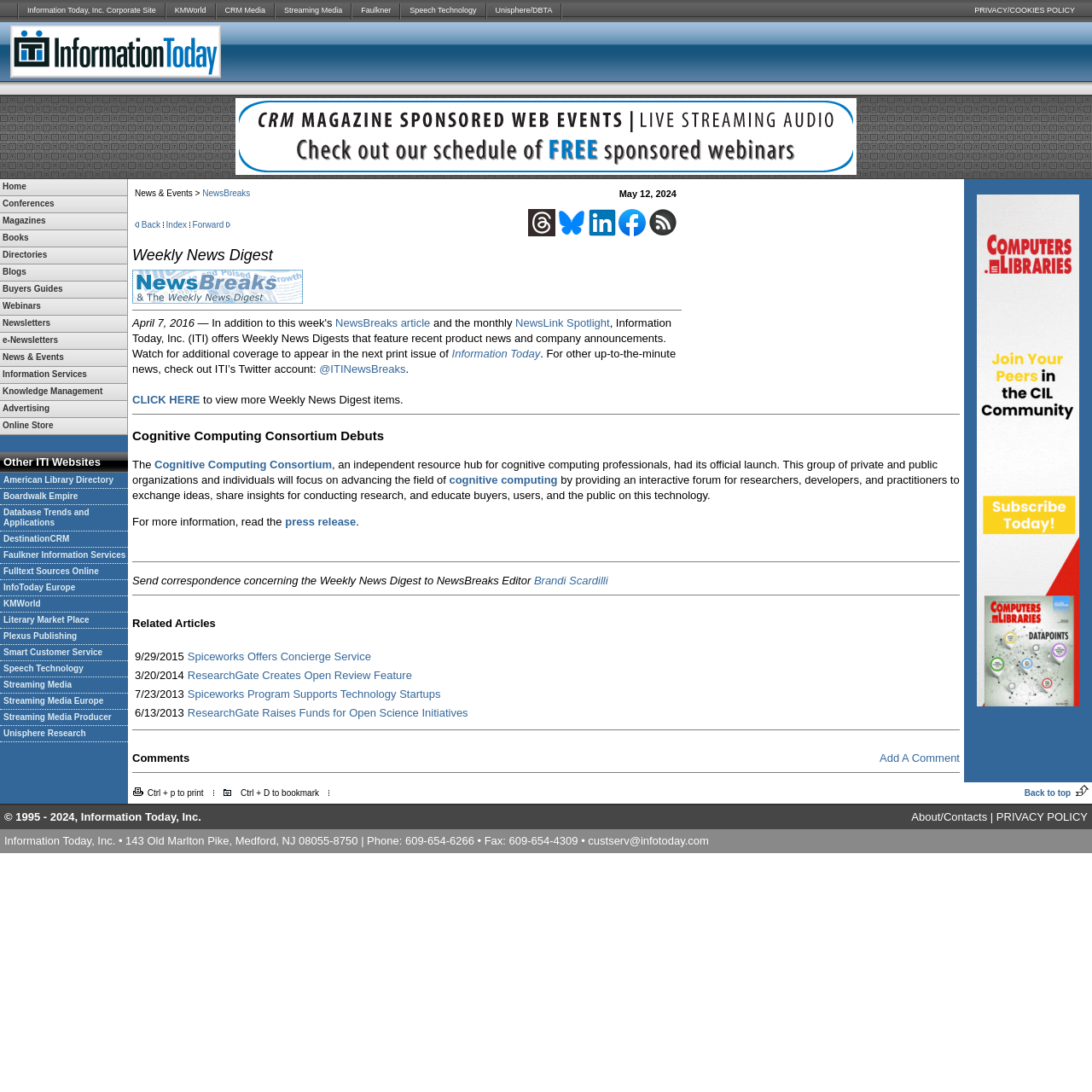What are the types of resources available on this website?
Can you give a detailed and elaborate answer to the question?

By looking at the layout table with the text 'Home Conferences Magazines Books Directories Blogs Buyers Guides Webinars Newsletters e-Newsletters News & Events Information Services Knowledge Management Advertising Online Store', we can infer that this website provides various types of resources, including conferences, magazines, books, and more.